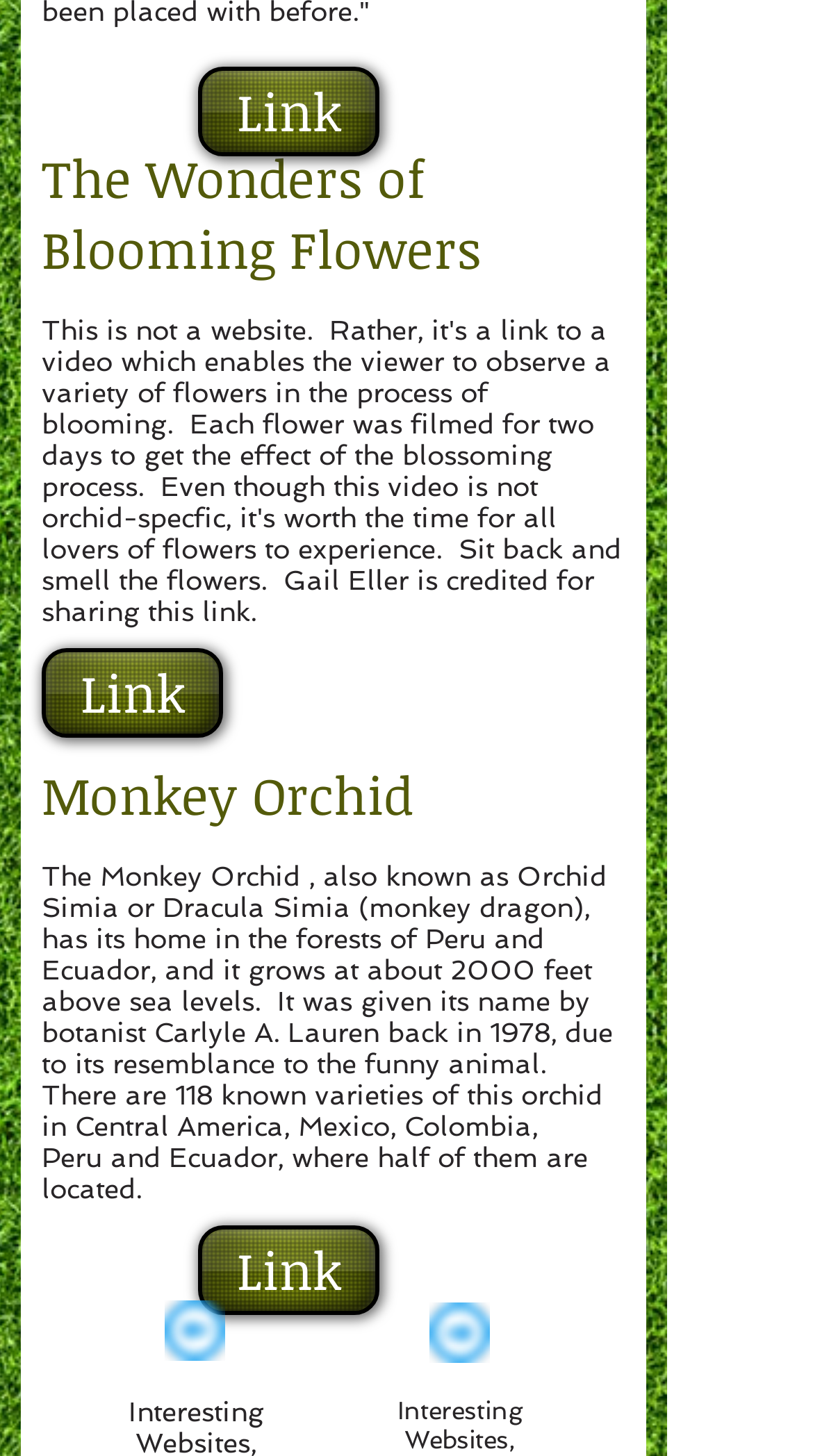Please locate the UI element described by "Link" and provide its bounding box coordinates.

[0.244, 0.046, 0.467, 0.107]